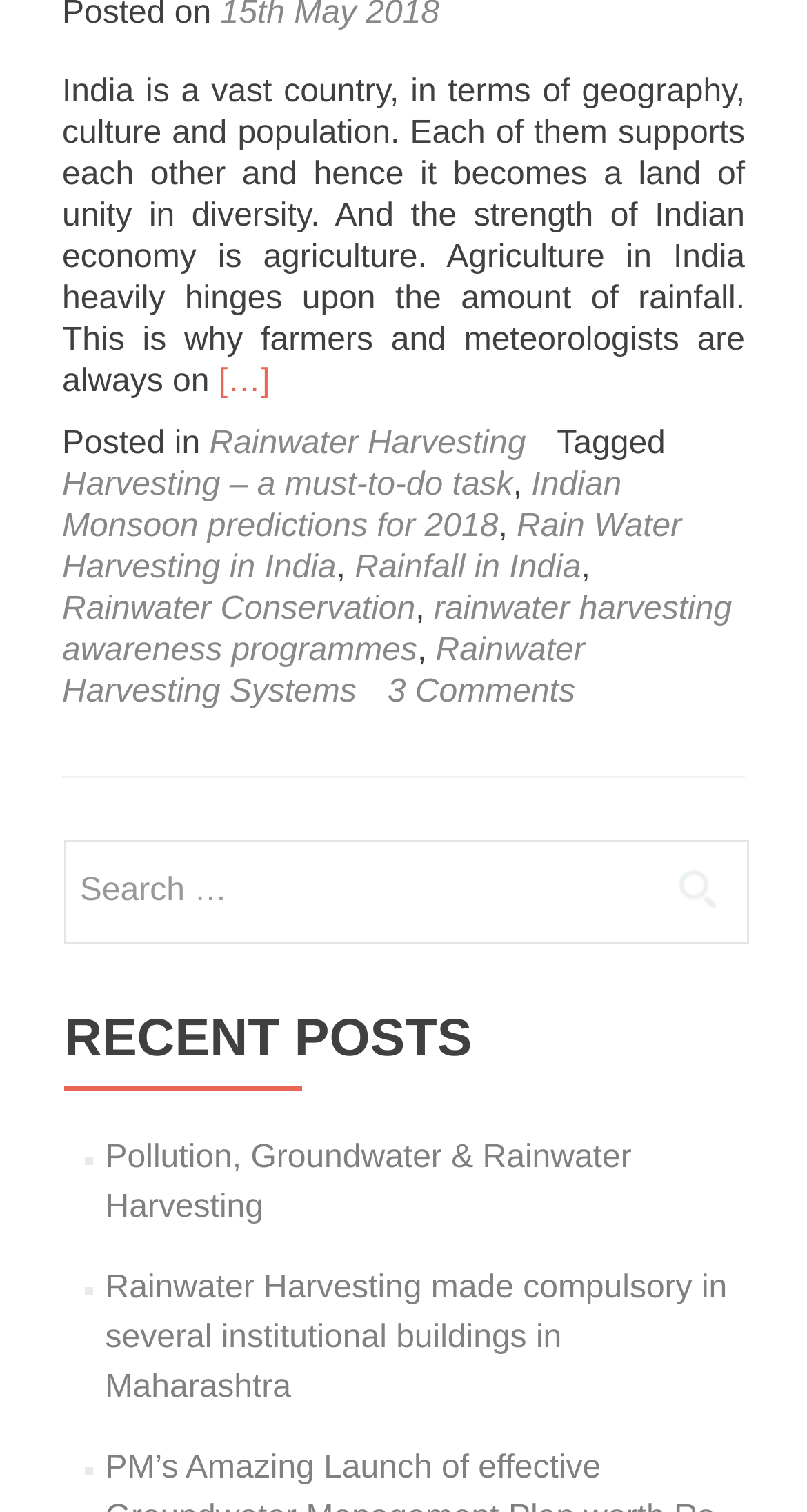Provide the bounding box coordinates for the UI element that is described by this text: "parent_node: Search for: value="Search"". The coordinates should be in the form of four float numbers between 0 and 1: [left, top, right, bottom].

[0.805, 0.556, 0.923, 0.619]